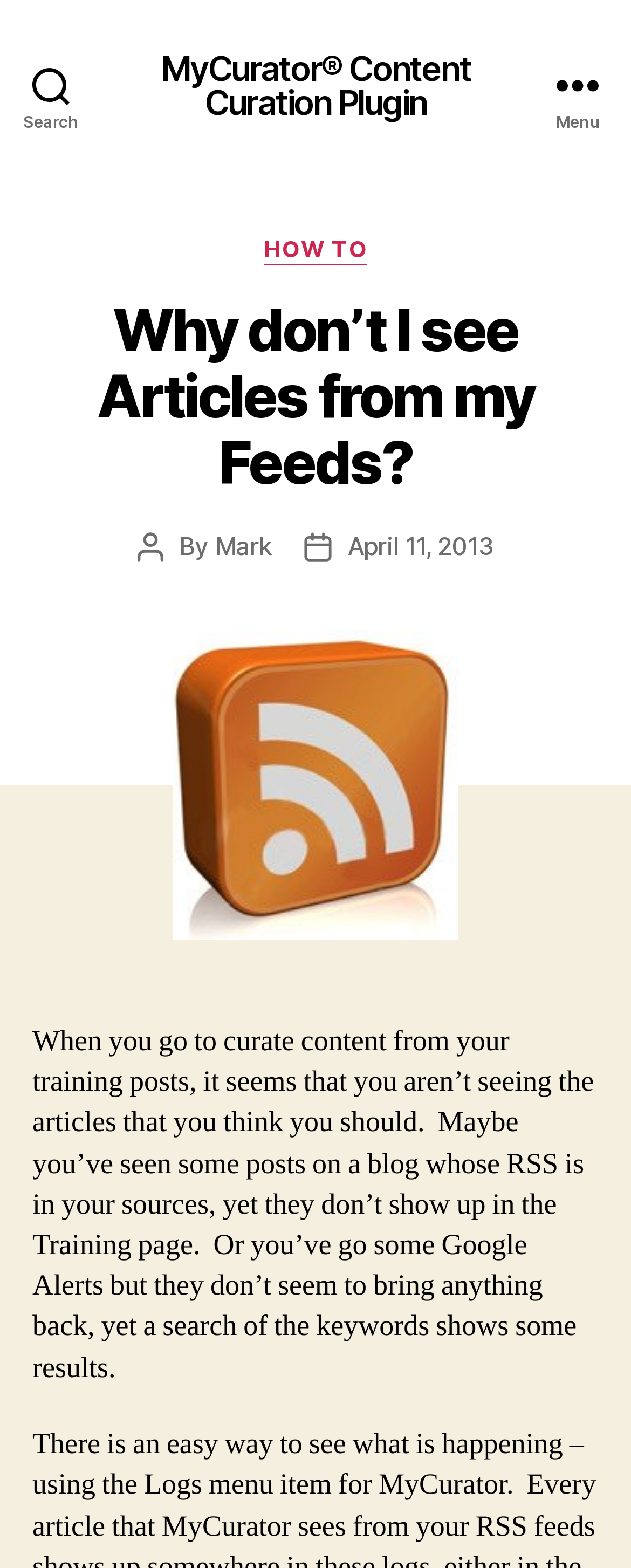Offer an in-depth caption of the entire webpage.

The webpage is about troubleshooting an issue with not seeing articles from feeds in MyCurator. At the top left, there is a search button. Next to it, there is a link to "MyCurator Content Curation Plugin". On the top right, there is a menu button. 

When the menu button is expanded, a header section appears below it, which contains several elements. There is a "Categories" label, a "HOW TO" link, and a heading that repeats the title "Why don’t I see Articles from my Feeds?". Below the heading, there is information about the post author, "Mark", and the post date, "April 11, 2013". 

Below the header section, there is a figure element that takes up the full width of the page. Underneath the figure, there is a block of text that explains the issue of not seeing articles from feeds, providing examples of scenarios where this might happen, such as not seeing posts from a blog's RSS feed or not getting results from Google Alerts despite searching for keywords.